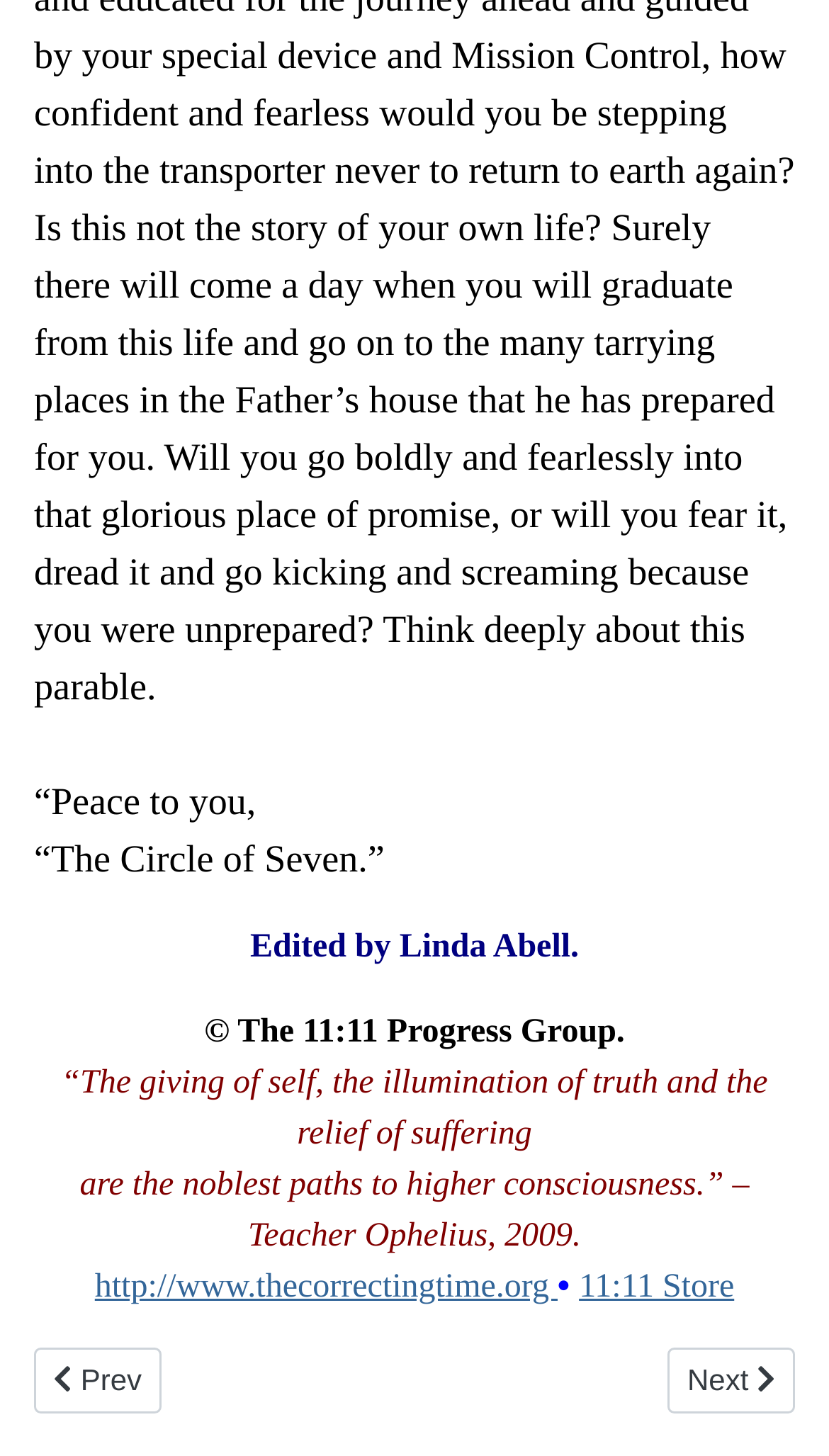Who edited the content?
Look at the image and respond with a one-word or short-phrase answer.

Linda Abell